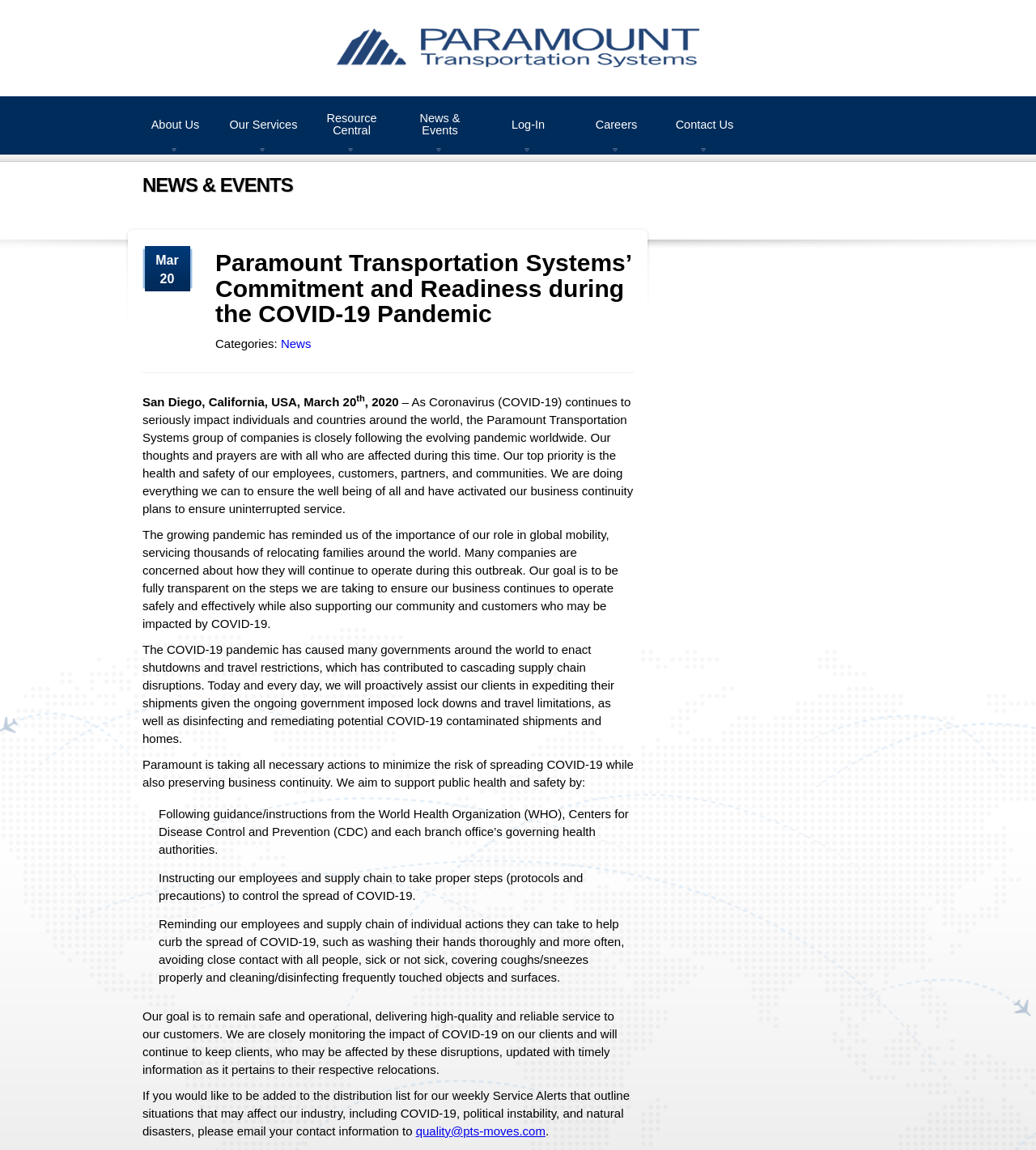Refer to the image and answer the question with as much detail as possible: What is the company's top priority?

The company's top priority is mentioned in the text 'Our top priority is the health and safety of our employees, customers, partners, and communities.' This indicates that the company's primary concern is the well-being of its stakeholders.